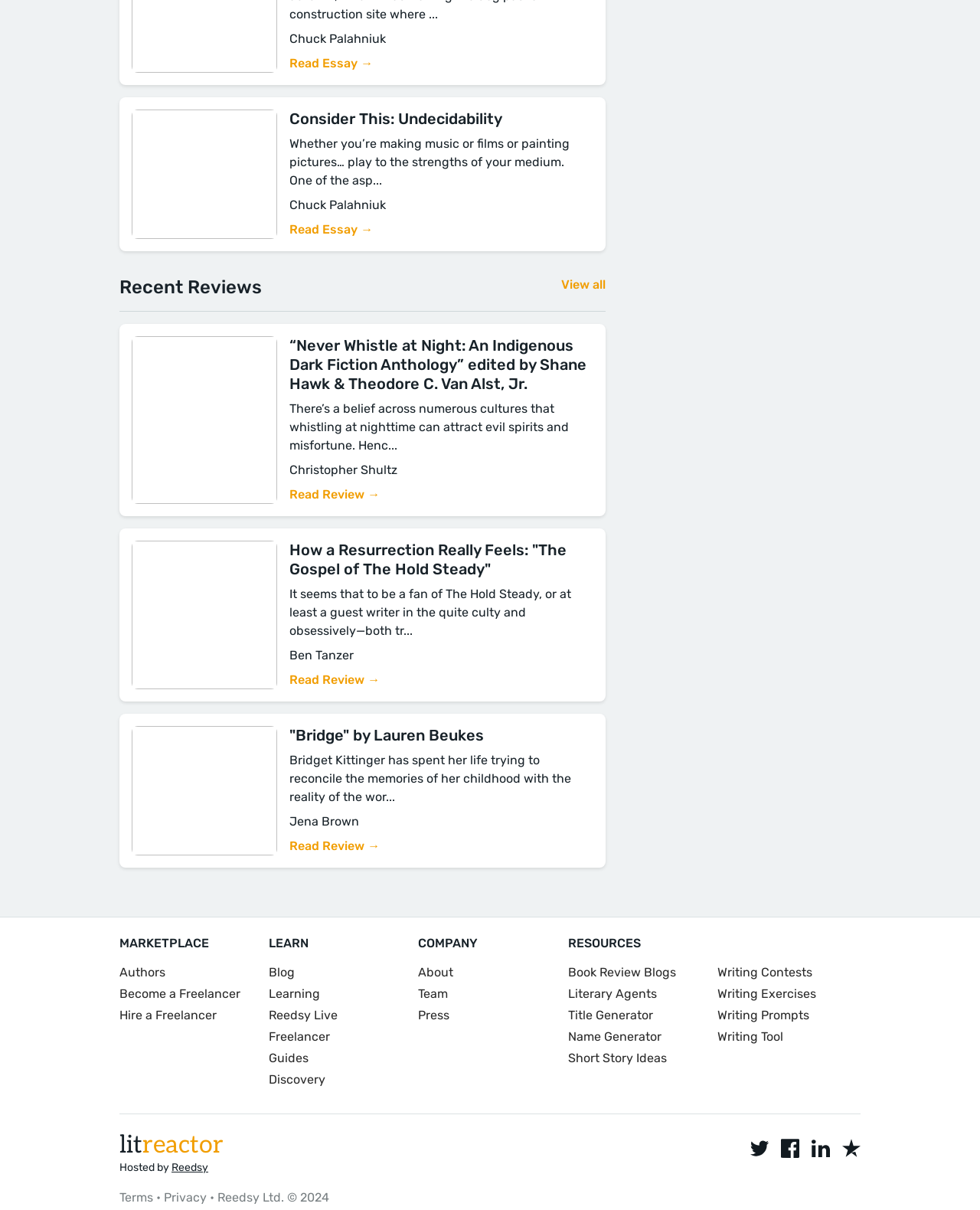Indicate the bounding box coordinates of the clickable region to achieve the following instruction: "Read the review of 'Never Whistle at Night: An Indigenous Dark Fiction Anthology'."

[0.295, 0.403, 0.388, 0.415]